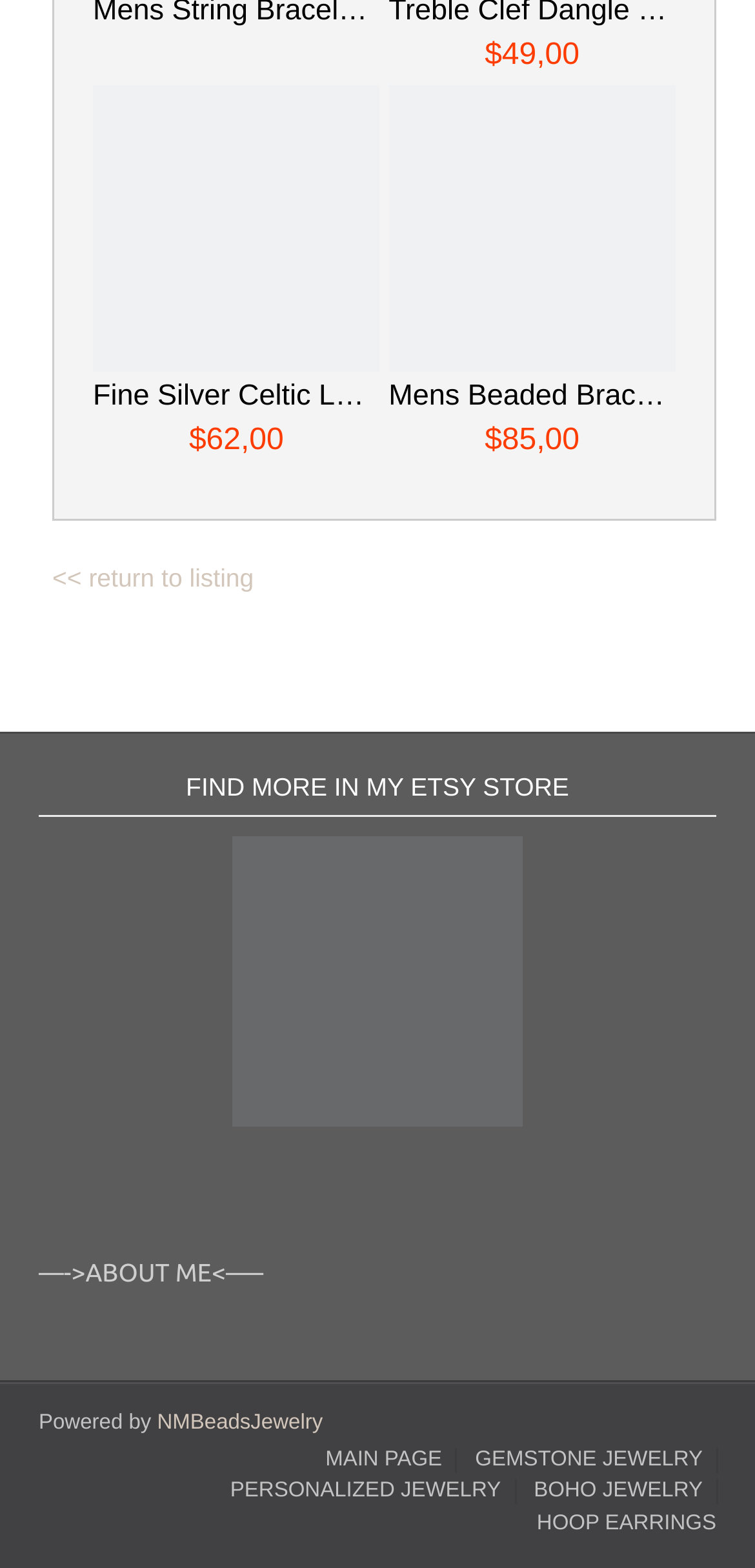What is the name of the seller?
Refer to the image and provide a thorough answer to the question.

The name of the seller can be found in the link element with the text 'NMBeadsJewelry'. This text is likely to be the seller's name or username.